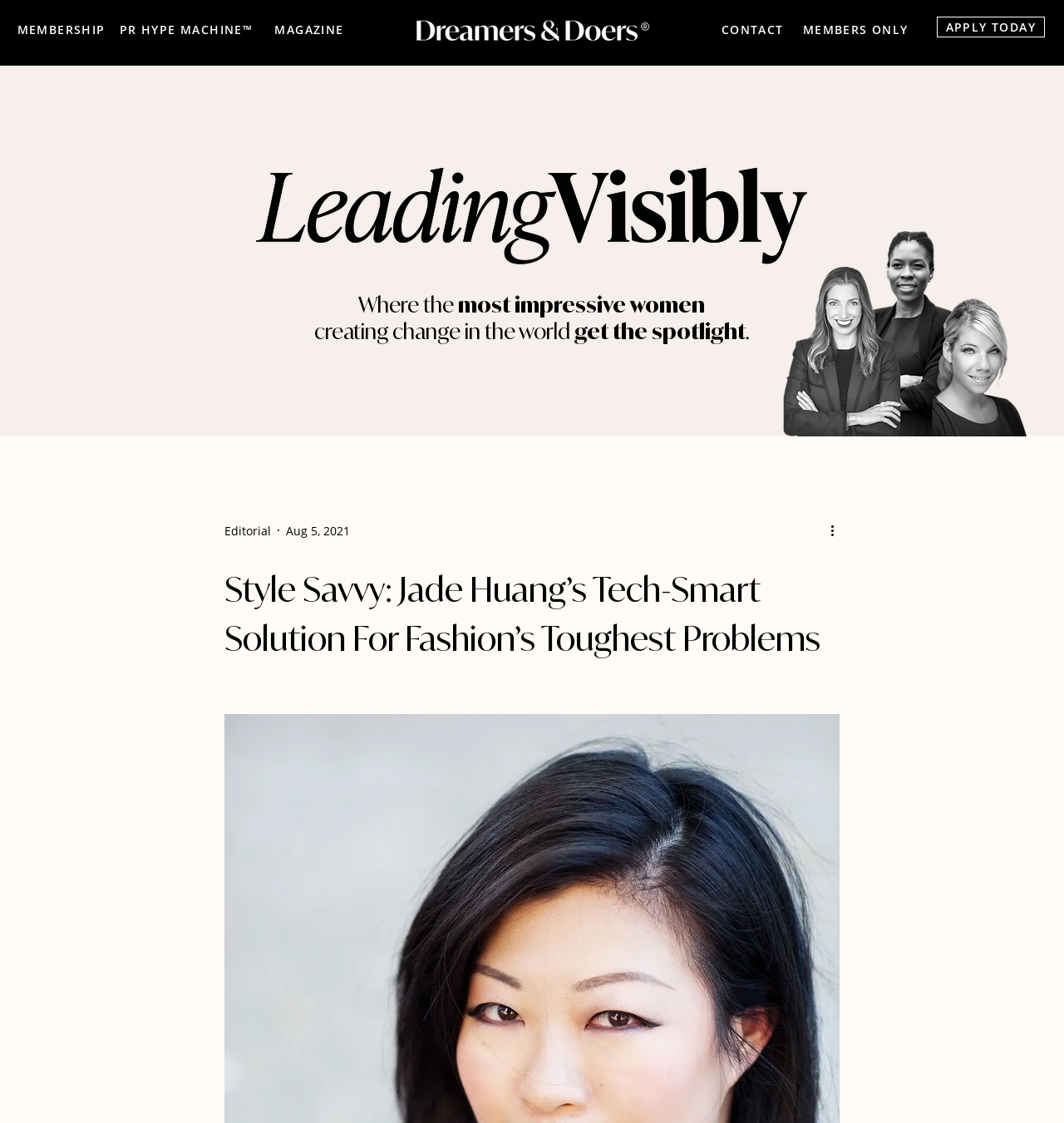Extract the main title from the webpage and generate its text.

Style Savvy: Jade Huang’s Tech-Smart Solution For Fashion’s Toughest Problems